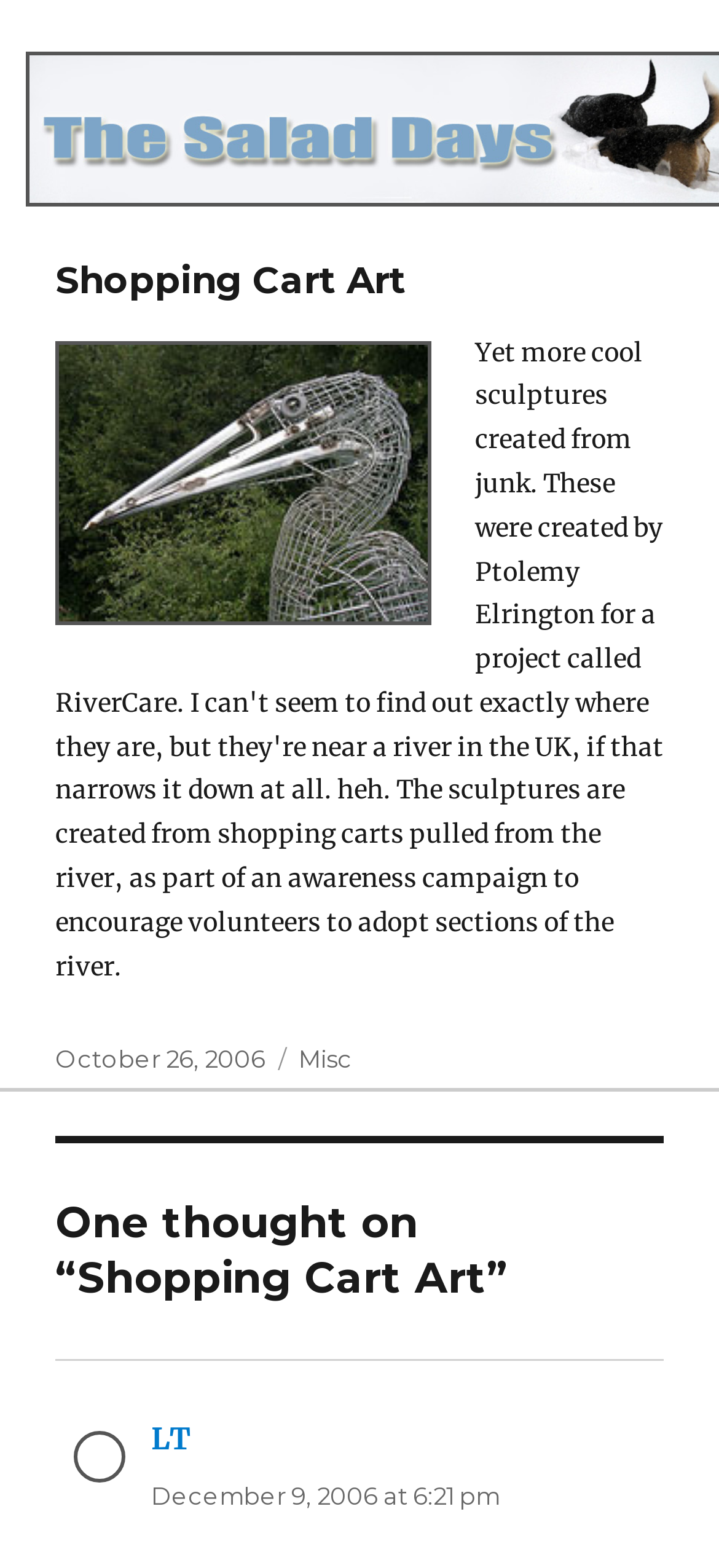Identify the bounding box of the UI component described as: "LT".

[0.21, 0.905, 0.264, 0.928]